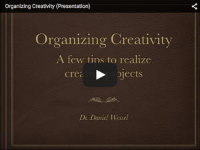Create an elaborate description of the image, covering every aspect.

The image features a presentation titled "Organizing Creativity," accompanied by a subtitle that reads "A few tips to realize creative projects." The background is textured to resemble leather, giving it an elegant and professional appearance. At the bottom of the image, the name "Dr. Daniel Wessel" is displayed, indicating the presenter or author associated with the content. Centrally placed in the image is a play button, suggesting that this is a video presentation. The overall design is inviting and suggests a focus on nurturing creativity in project management.